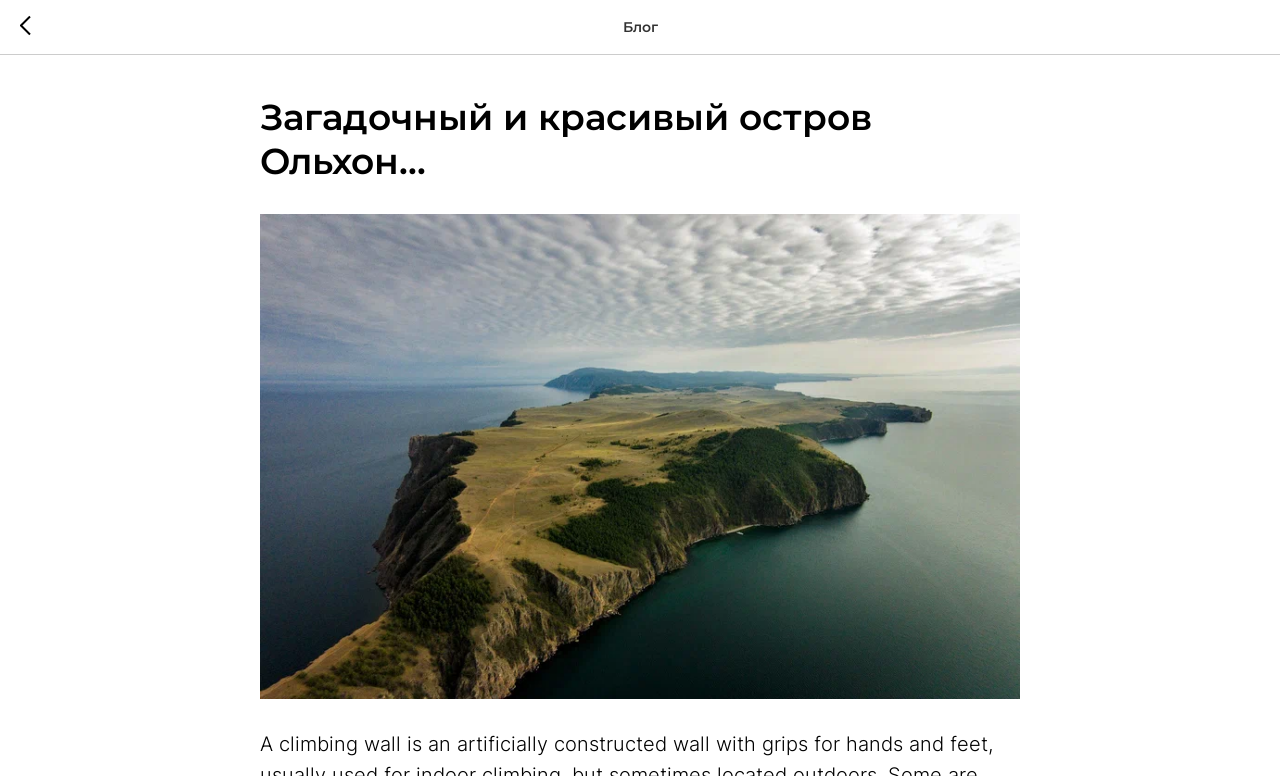Generate the text content of the main headline of the webpage.

Загадочный и красивый остров Ольхон...